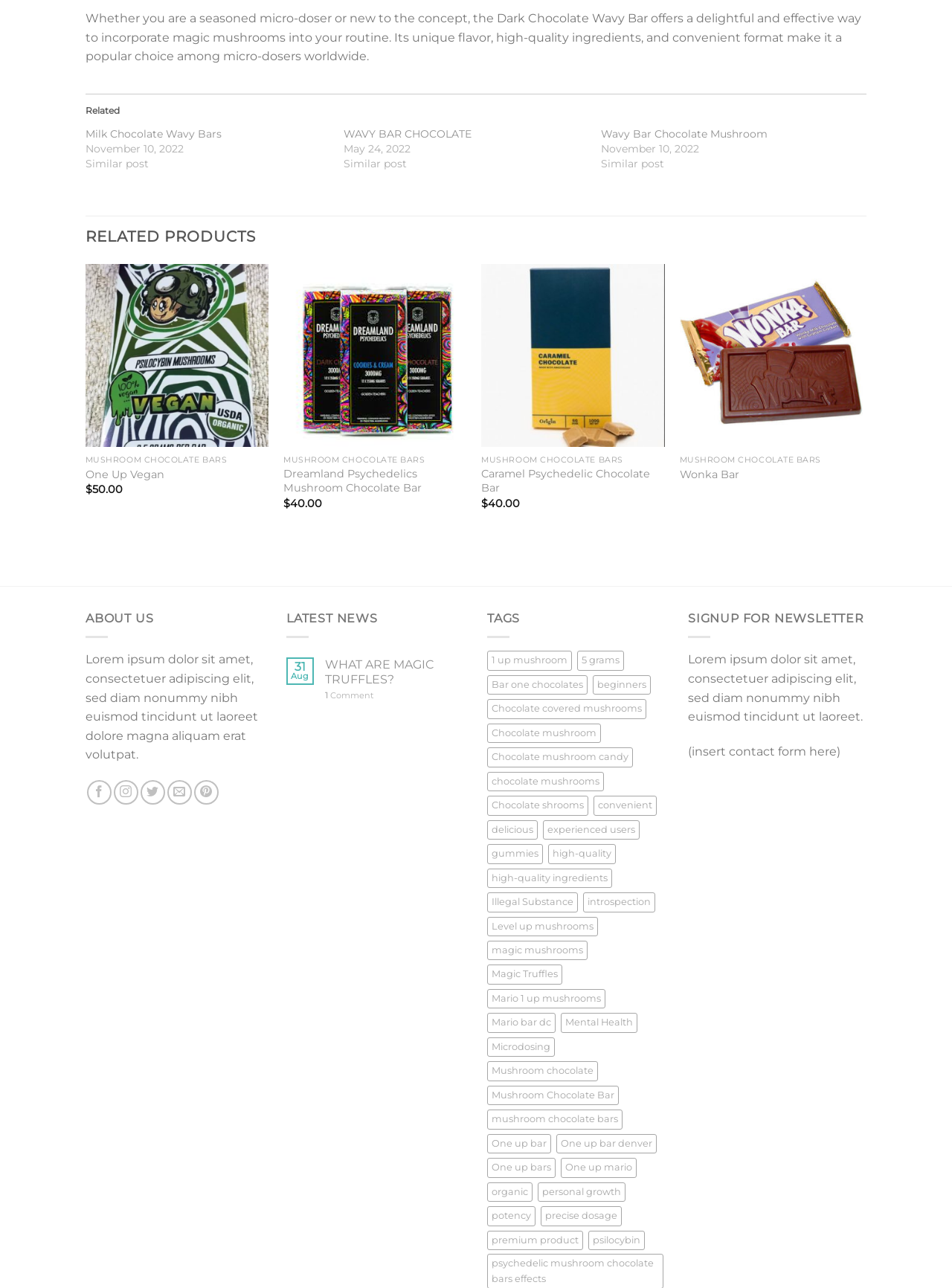Can you find the bounding box coordinates for the UI element given this description: "Quick View"? Provide the coordinates as four float numbers between 0 and 1: [left, top, right, bottom].

[0.298, 0.348, 0.49, 0.367]